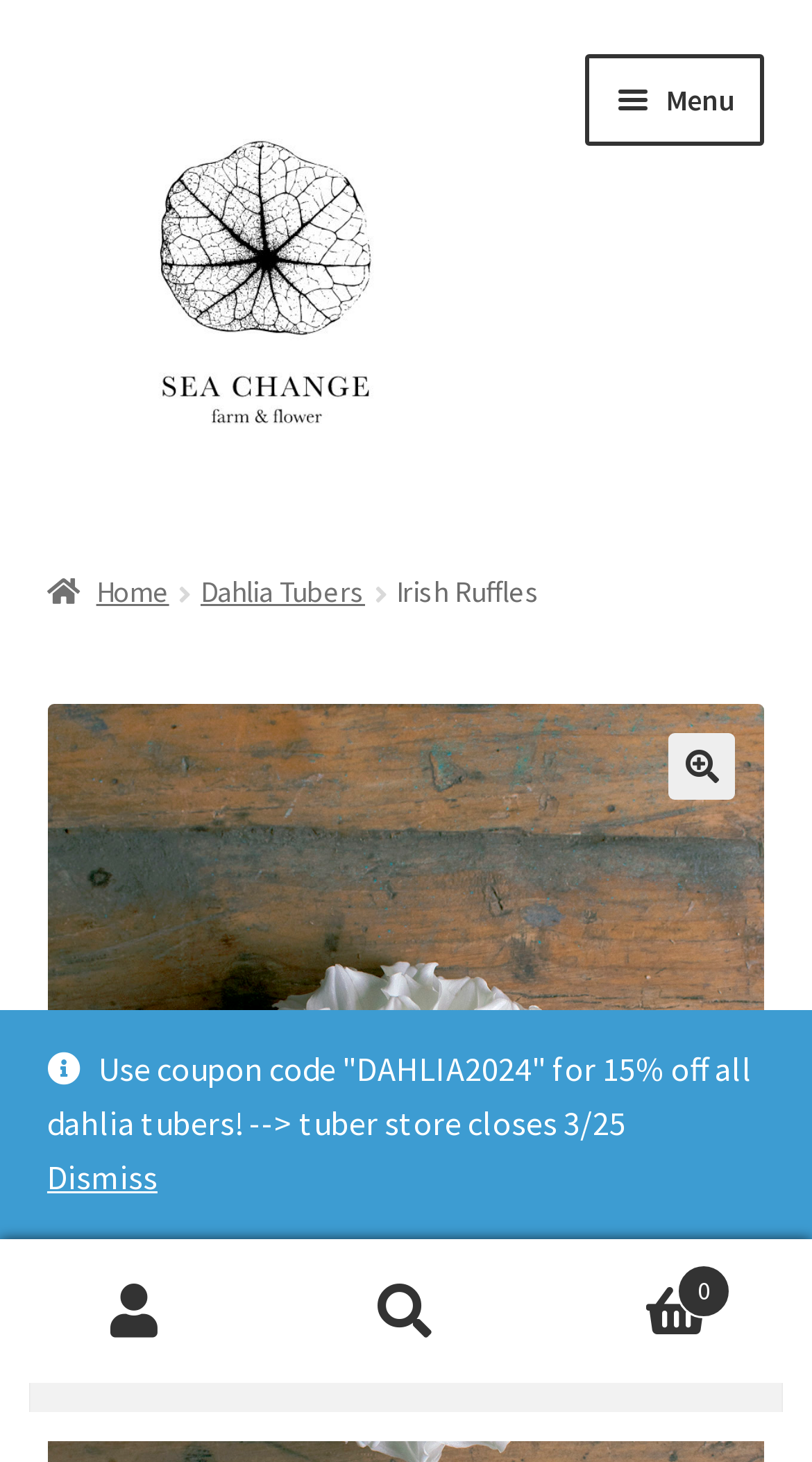How many items are in the cart?
Offer a detailed and exhaustive answer to the question.

The number of items in the cart can be found in the link element with the text ' Cart 0' which is located at the top right of the webpage.